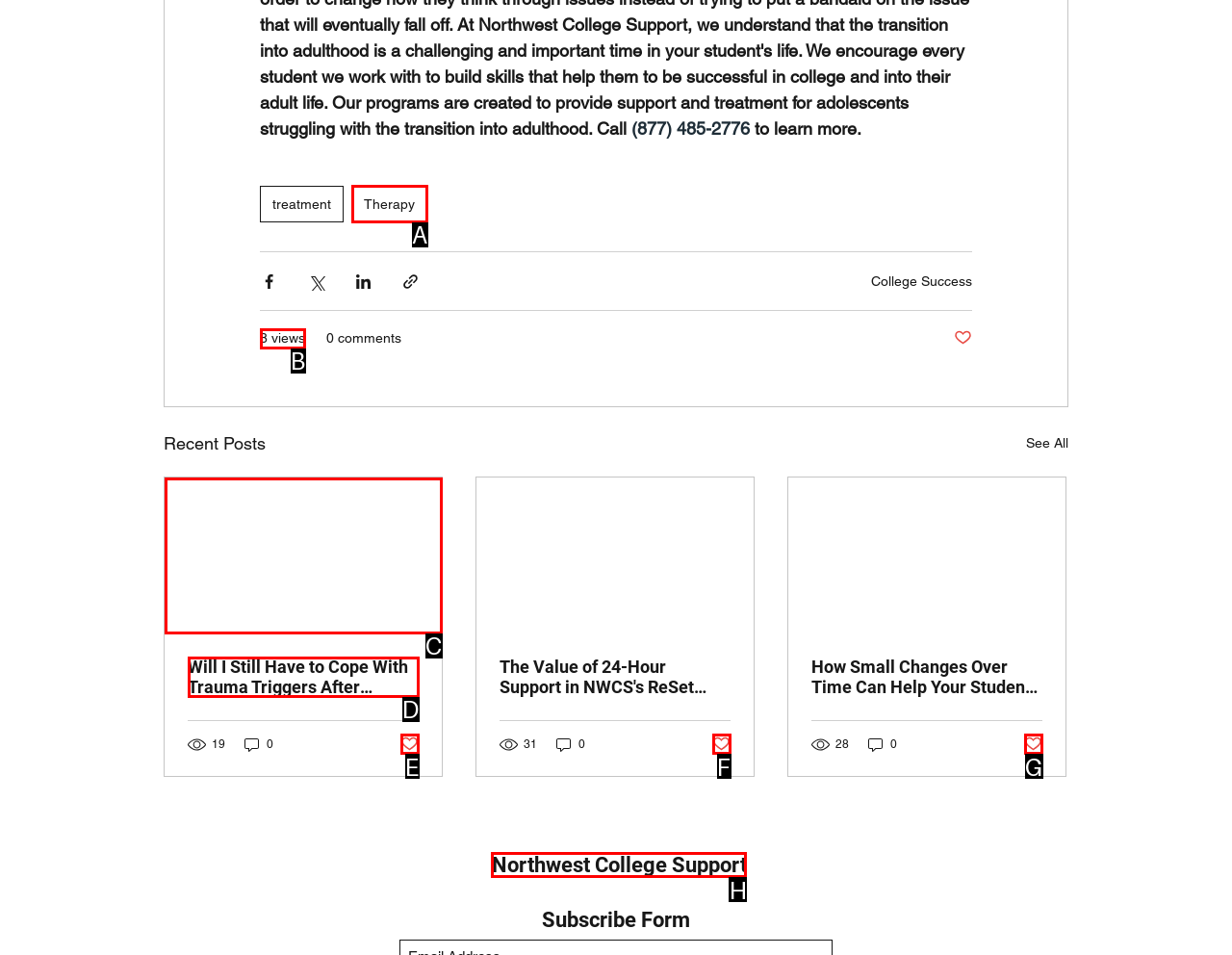Tell me which one HTML element you should click to complete the following task: Subscribe to Northwest College Support
Answer with the option's letter from the given choices directly.

H